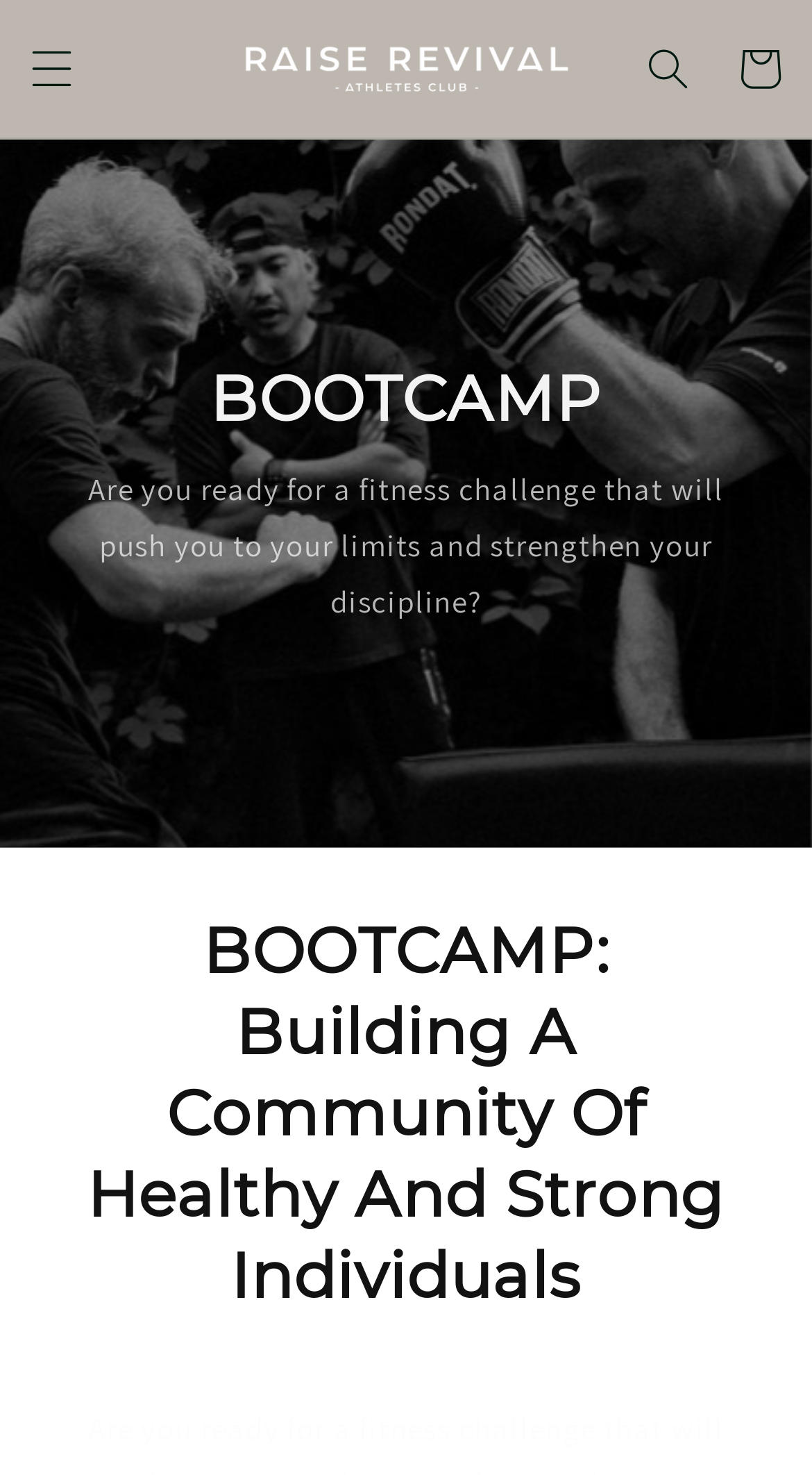Identify the bounding box of the UI element described as follows: "parent_node: Cart". Provide the coordinates as four float numbers in the range of 0 to 1 [left, top, right, bottom].

[0.269, 0.014, 0.731, 0.079]